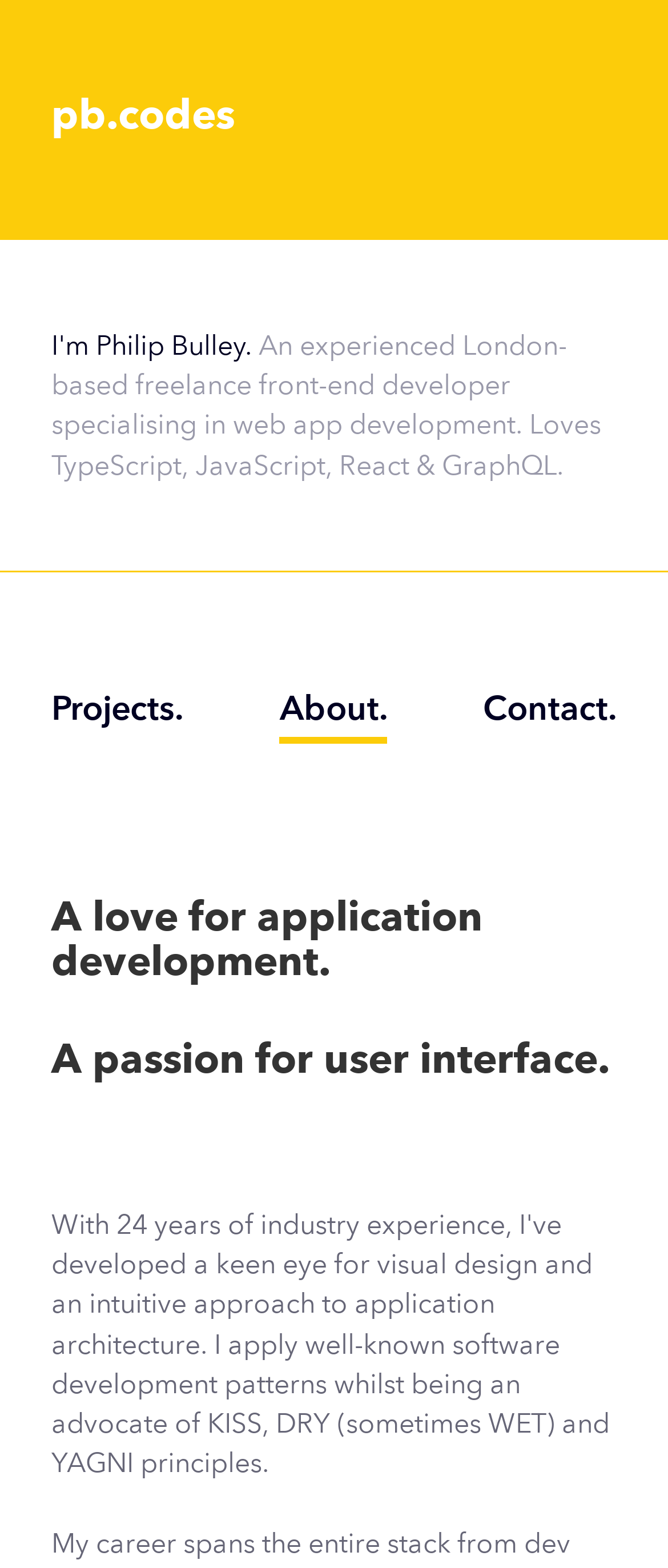What are the three technologies mentioned on the webpage?
From the screenshot, supply a one-word or short-phrase answer.

TypeScript, JavaScript, React